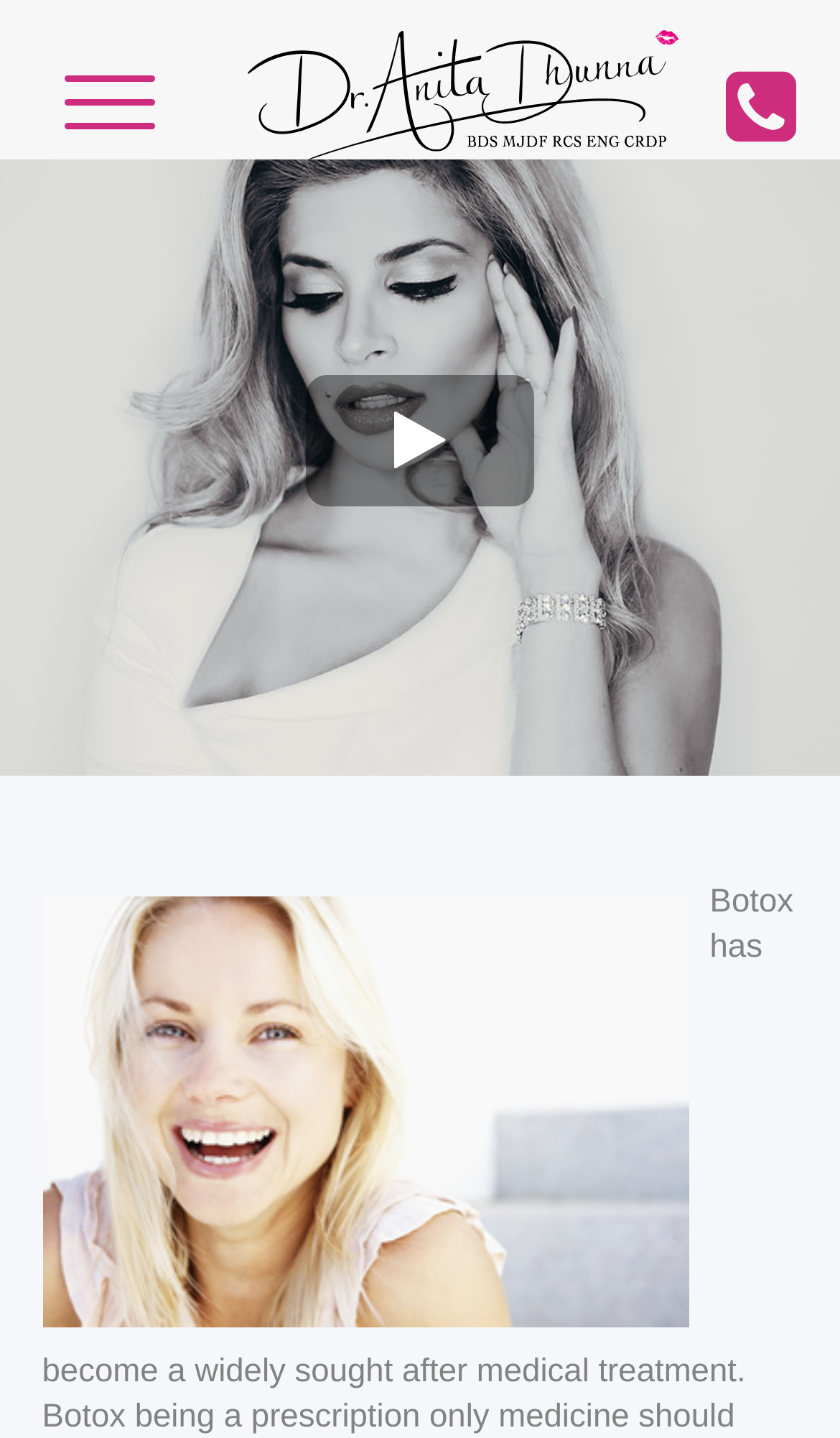What is the topic of the webpage?
Please answer the question as detailed as possible based on the image.

Based on the webpage content, I can see that the webpage is discussing Botox treatments in one's 30's, with links to related topics such as non-surgical facelift, Profhilo, and fat dissolving injections.